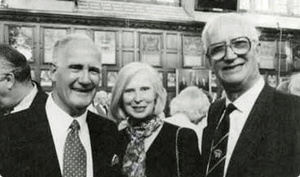What is the setting of the gathering?
Please interpret the details in the image and answer the question thoroughly.

The backdrop hints at an indoor setting with detailed wooden panels and perhaps portraits or decor, providing a historical context to the gathering, which suggests that the scene is taking place indoors.